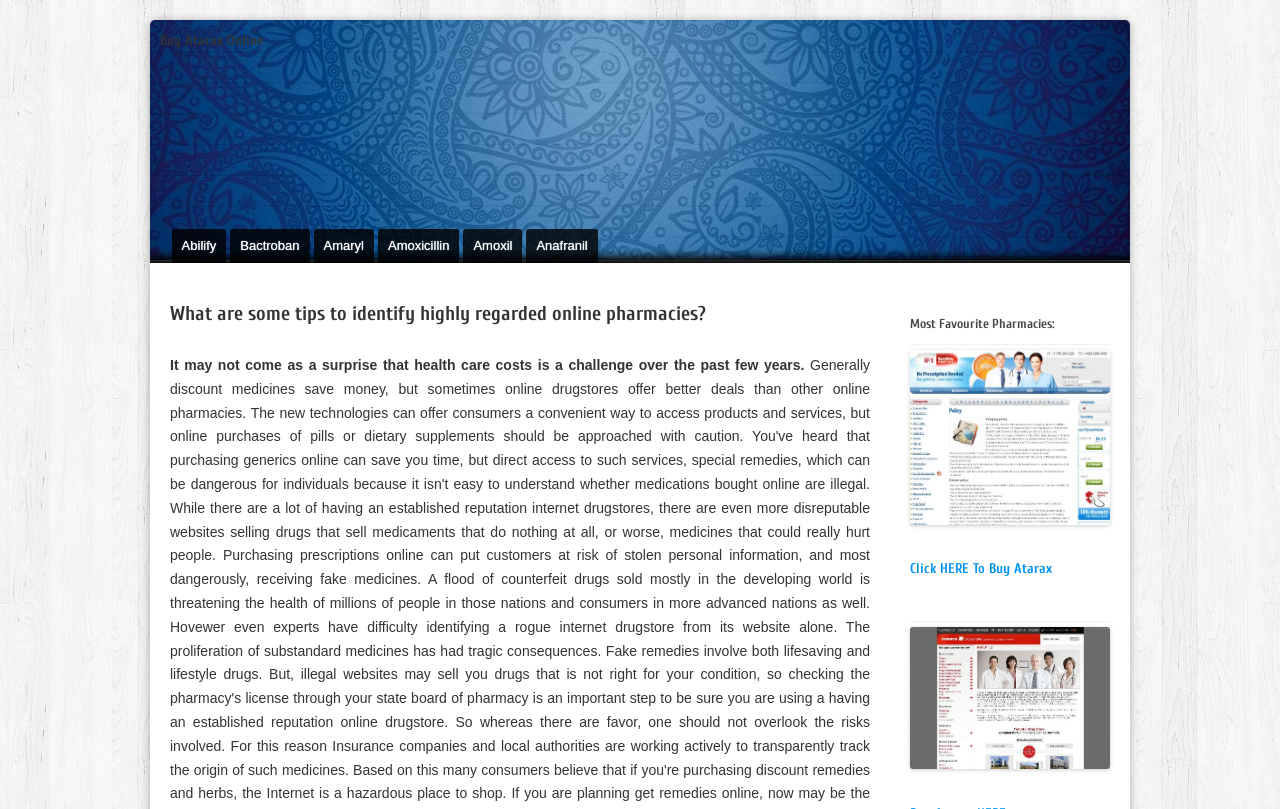How many images are there on the webpage?
Using the image as a reference, answer the question with a short word or phrase.

3